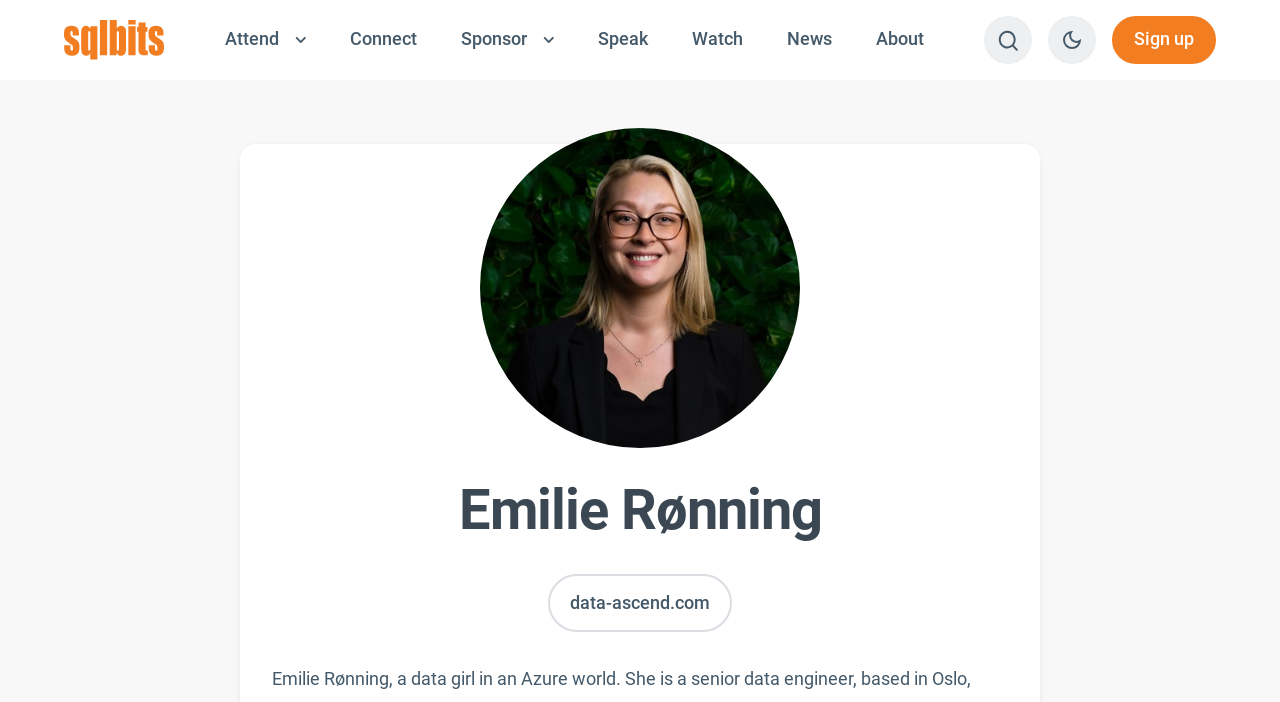Can you determine the bounding box coordinates of the area that needs to be clicked to fulfill the following instruction: "Visit data-ascend.com"?

[0.428, 0.817, 0.572, 0.901]